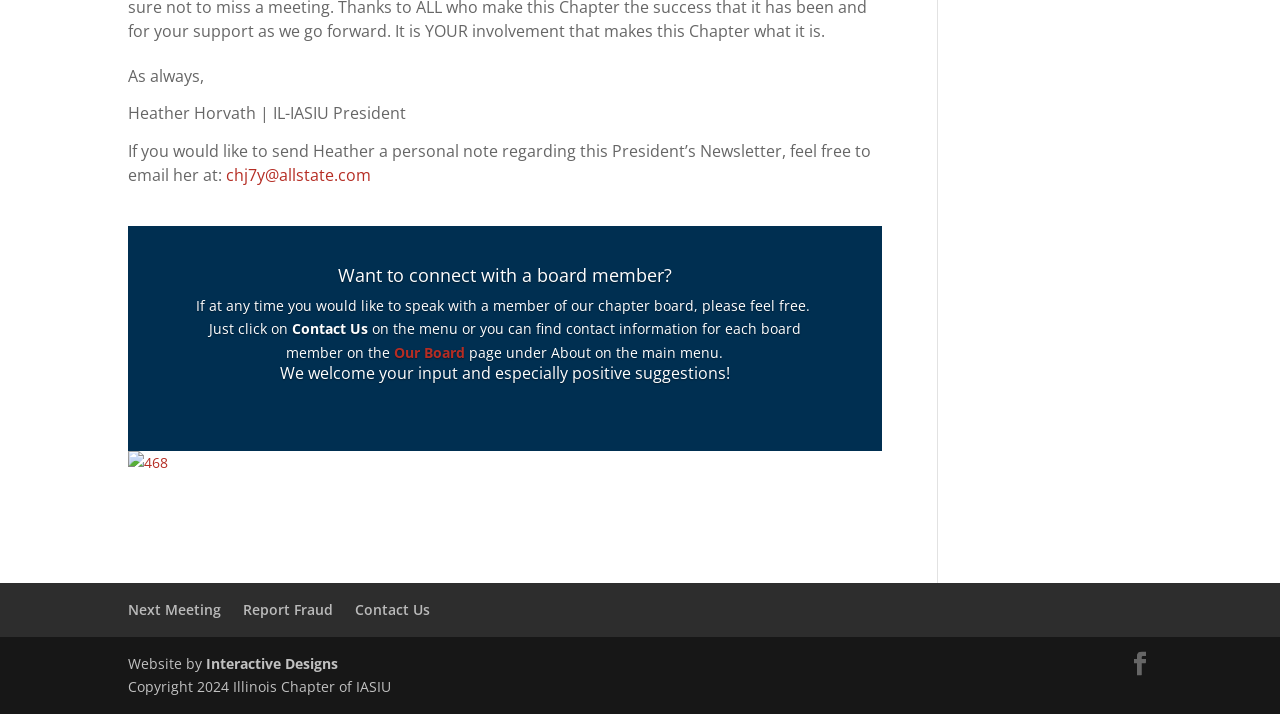Based on the element description: "Our Board", identify the UI element and provide its bounding box coordinates. Use four float numbers between 0 and 1, [left, top, right, bottom].

[0.308, 0.481, 0.364, 0.507]